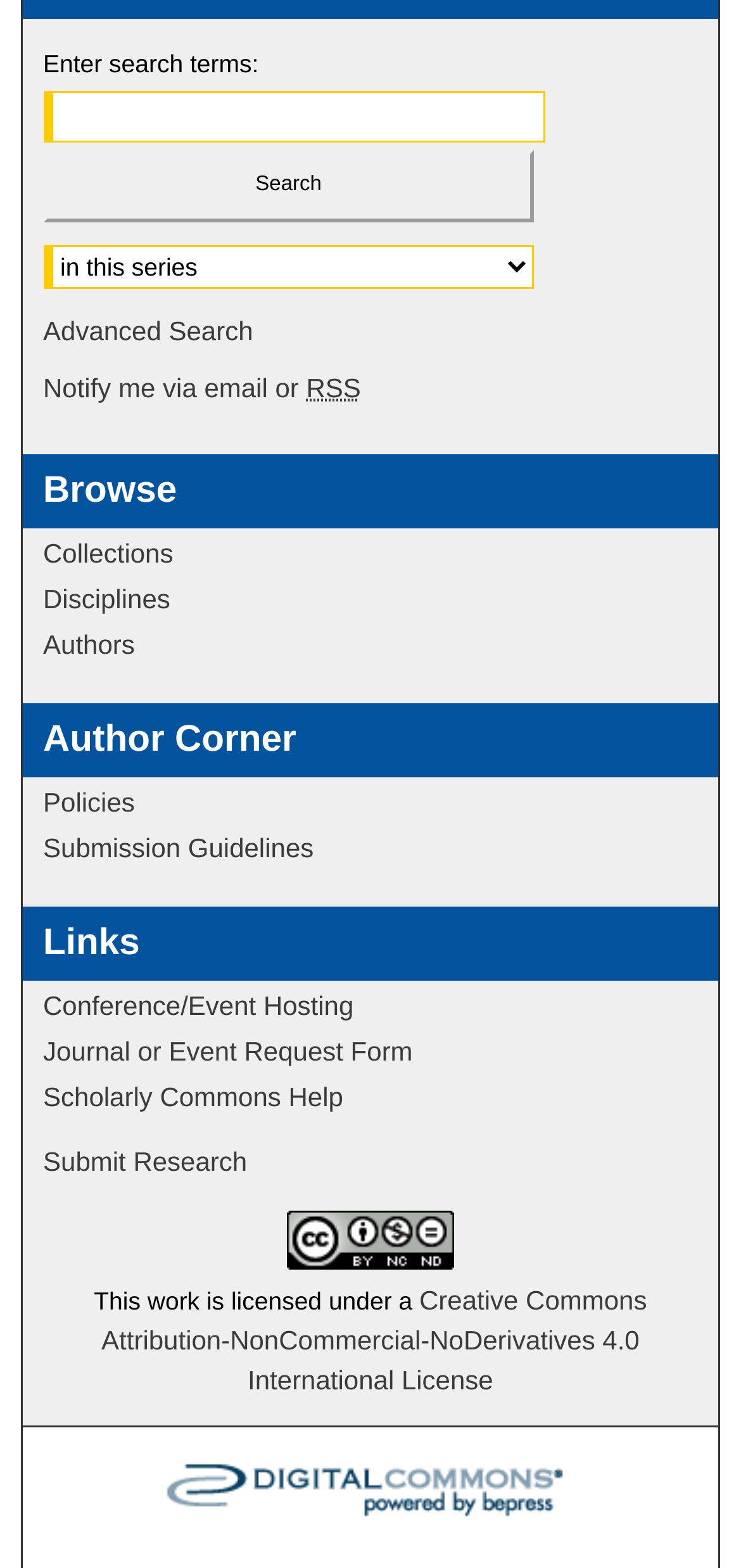What is the 'Submit Research' link for?
Carefully analyze the image and provide a thorough answer to the question.

The 'Submit Research' link is likely to provide a way for users to submit their research or academic work, possibly for publication or review, as it is placed in a section with other links related to academic activities.